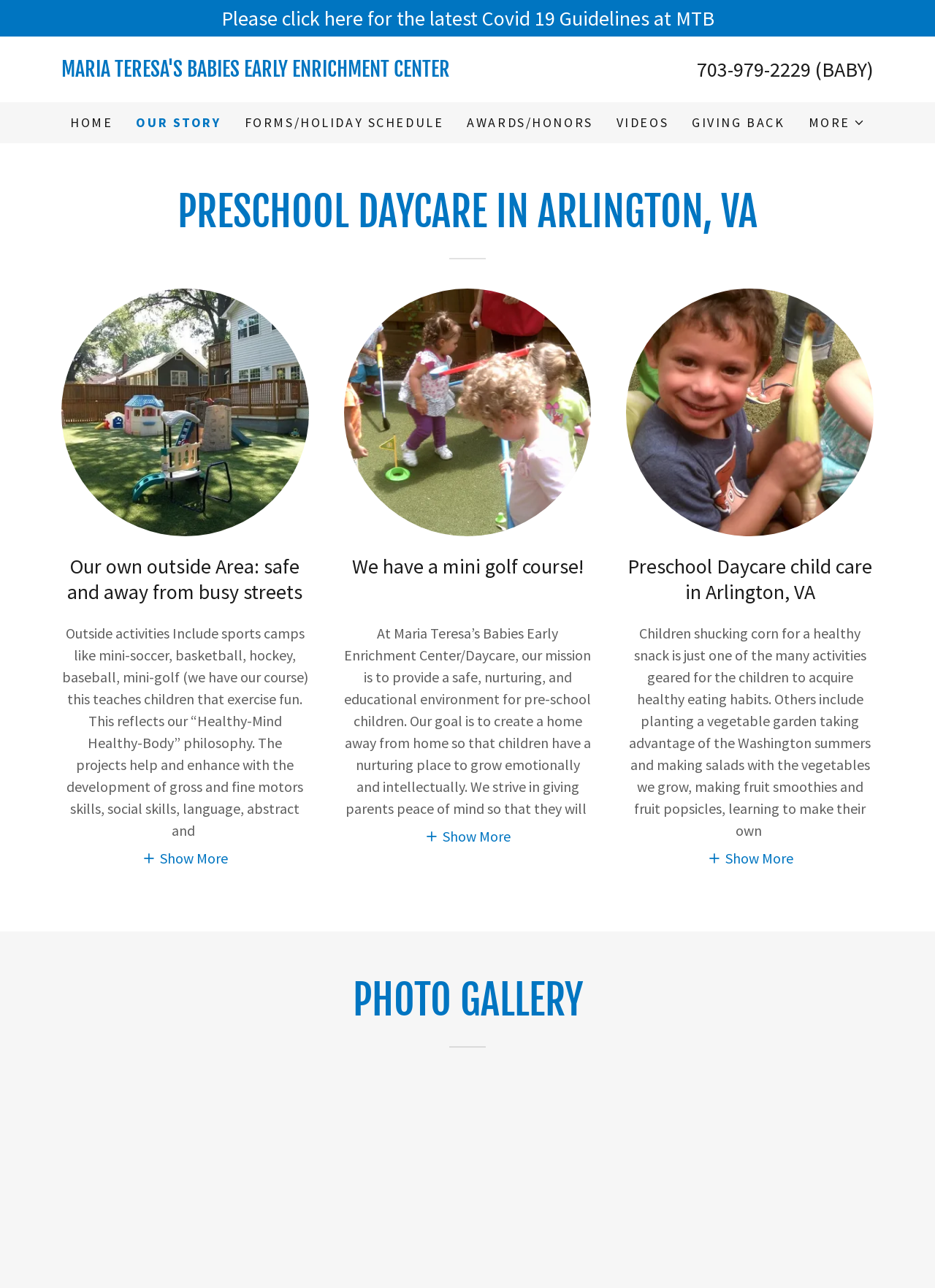What is the philosophy mentioned on the webpage?
Look at the image and respond to the question as thoroughly as possible.

I found the philosophy mentioned in the text associated with one of the images, which stated that the outdoor activities reflect the 'Healthy-Mind Healthy-Body' philosophy of the daycare.